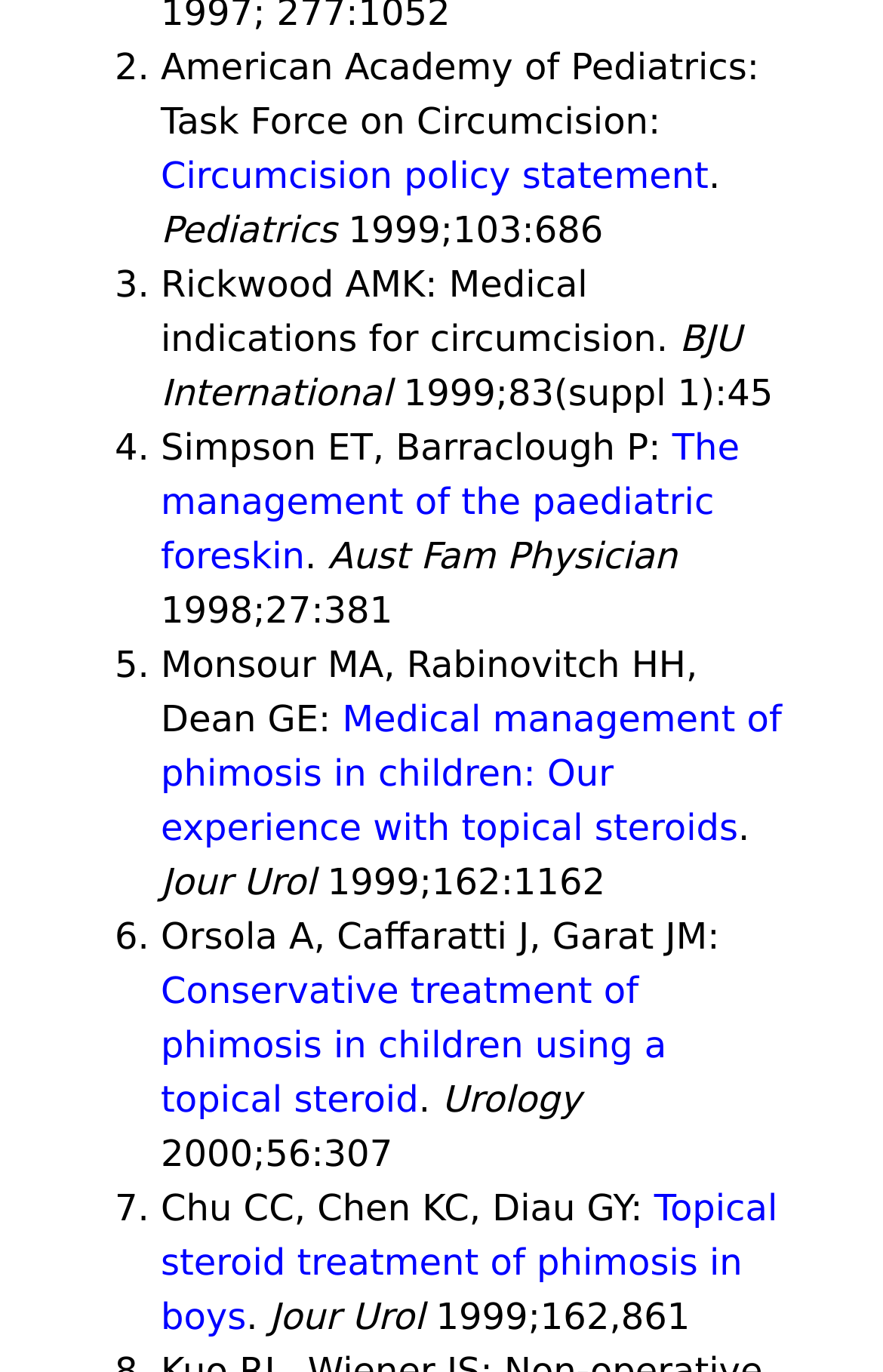Given the element description: "Circumcision policy statement", predict the bounding box coordinates of this UI element. The coordinates must be four float numbers between 0 and 1, given as [left, top, right, bottom].

[0.182, 0.112, 0.802, 0.143]